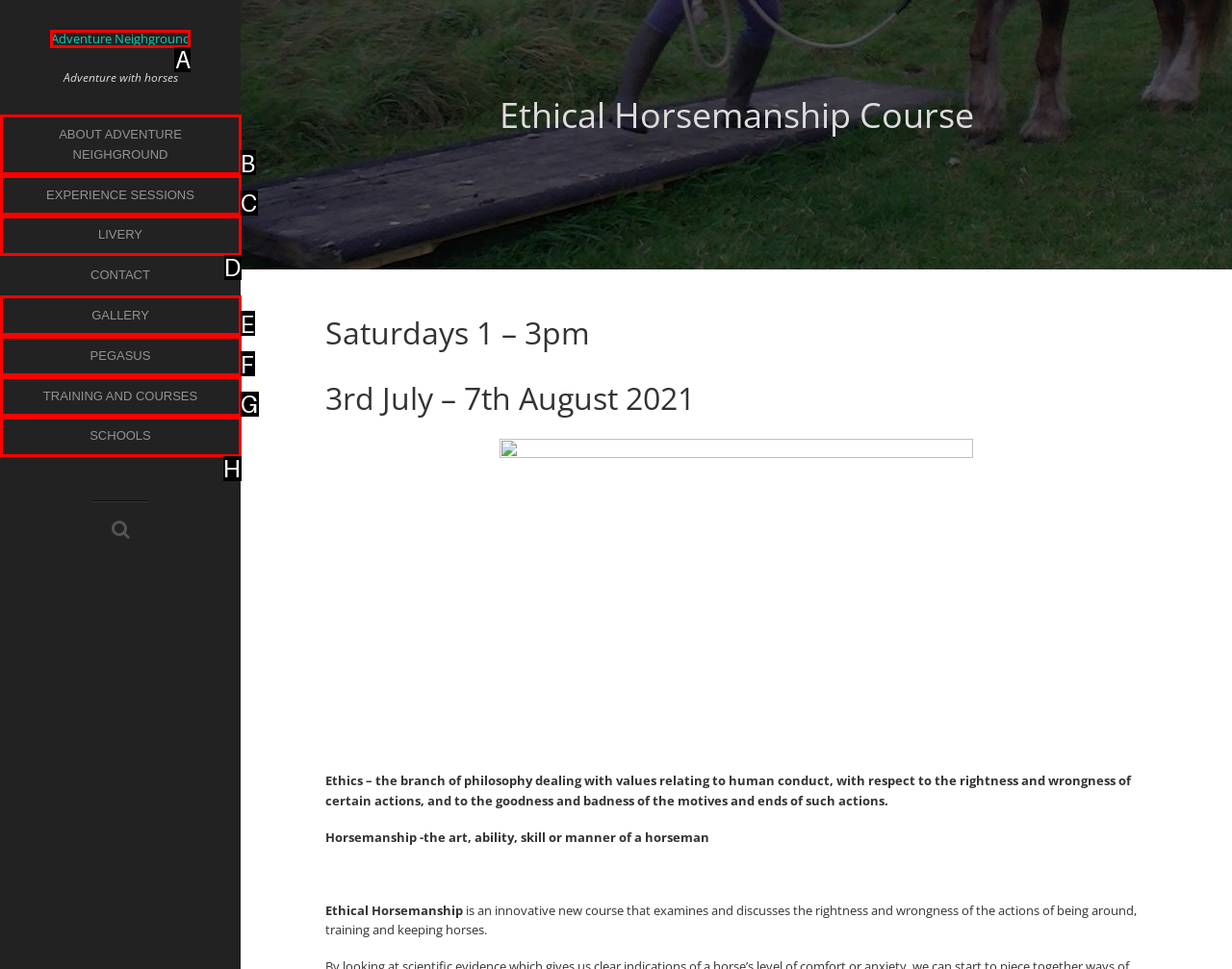From the options presented, which lettered element matches this description: Training and Courses
Reply solely with the letter of the matching option.

G